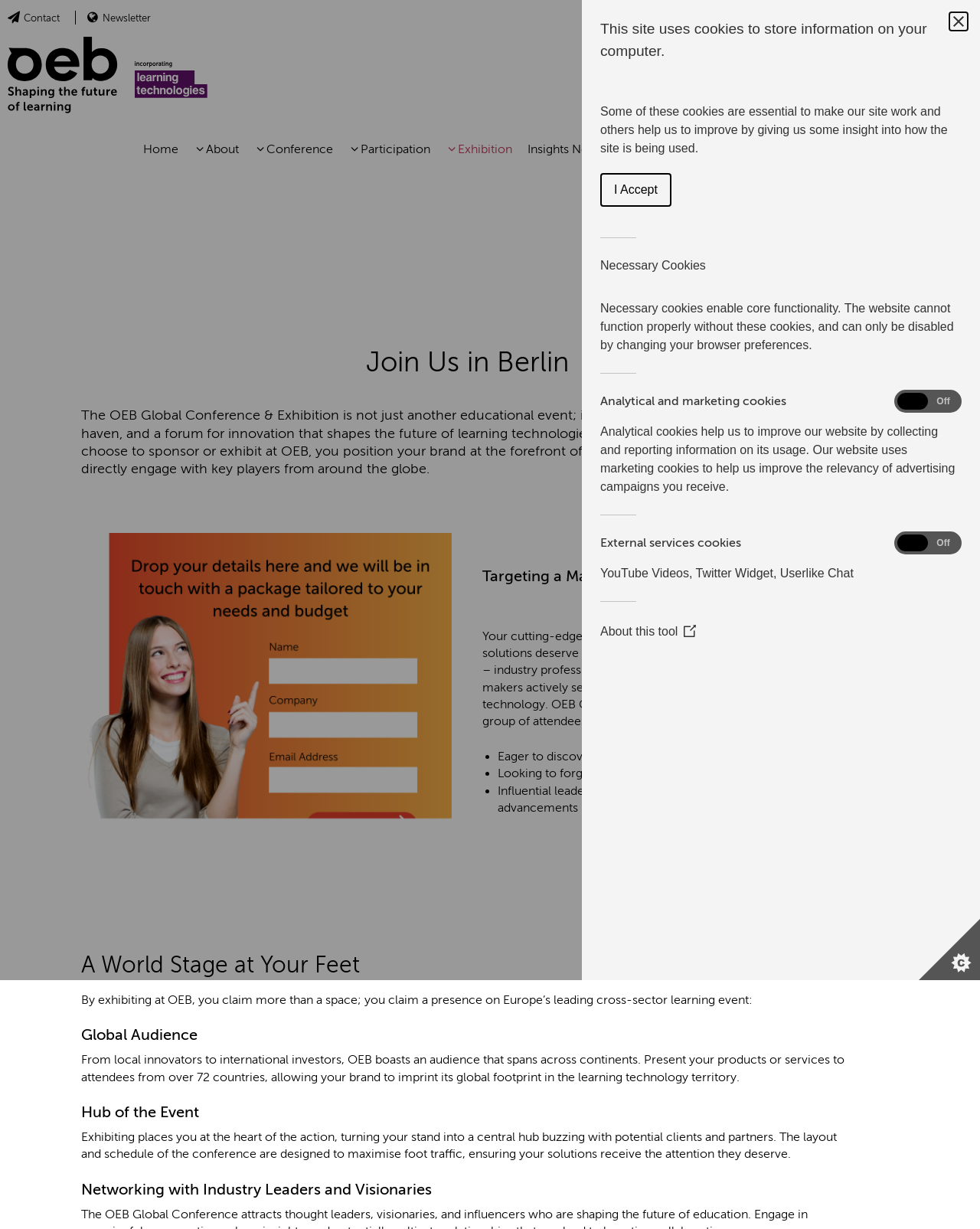Extract the primary headline from the webpage and present its text.

This site uses cookies to store information on your computer.